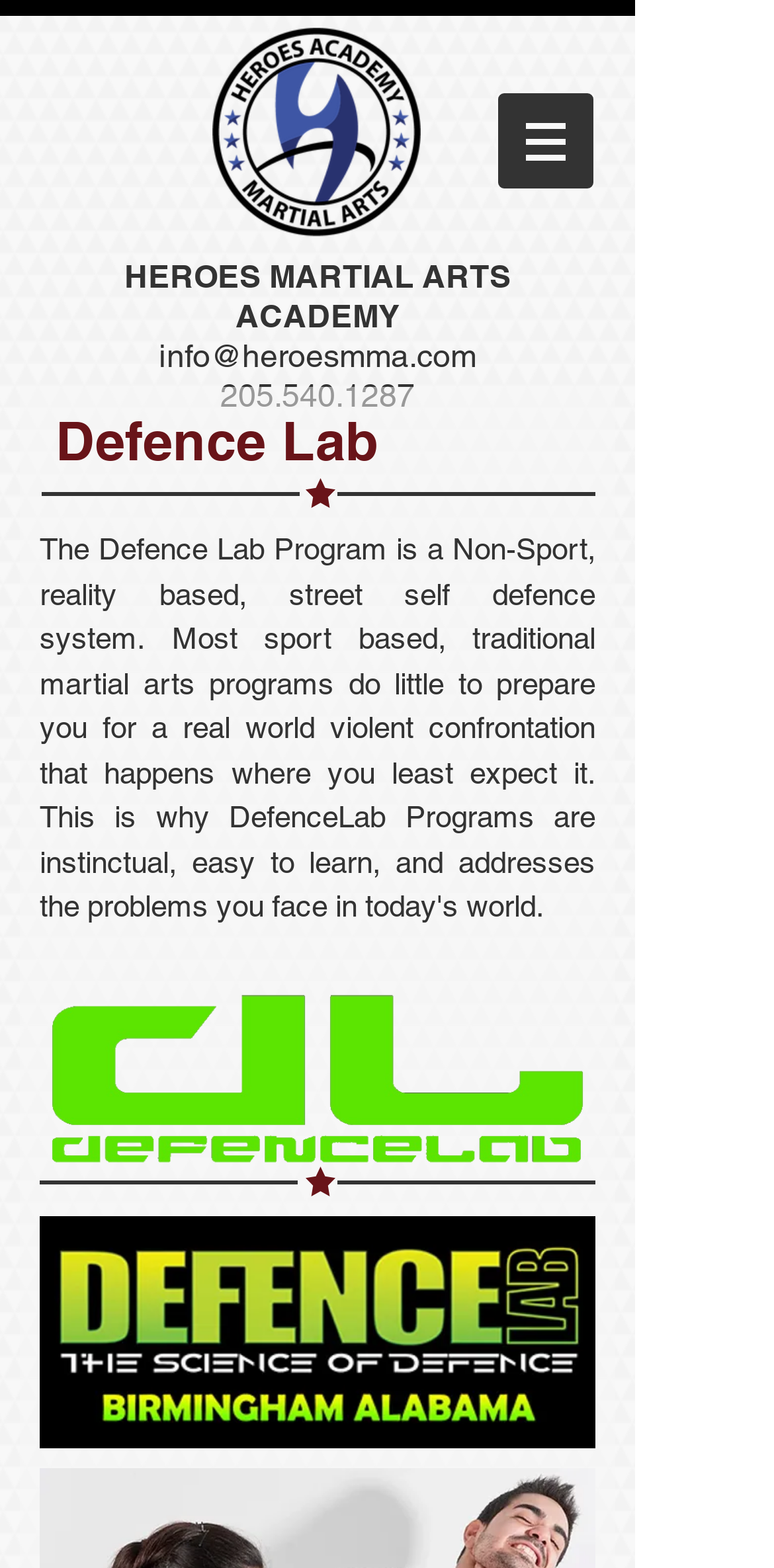Is the navigation menu expanded?
Using the visual information, reply with a single word or short phrase.

No